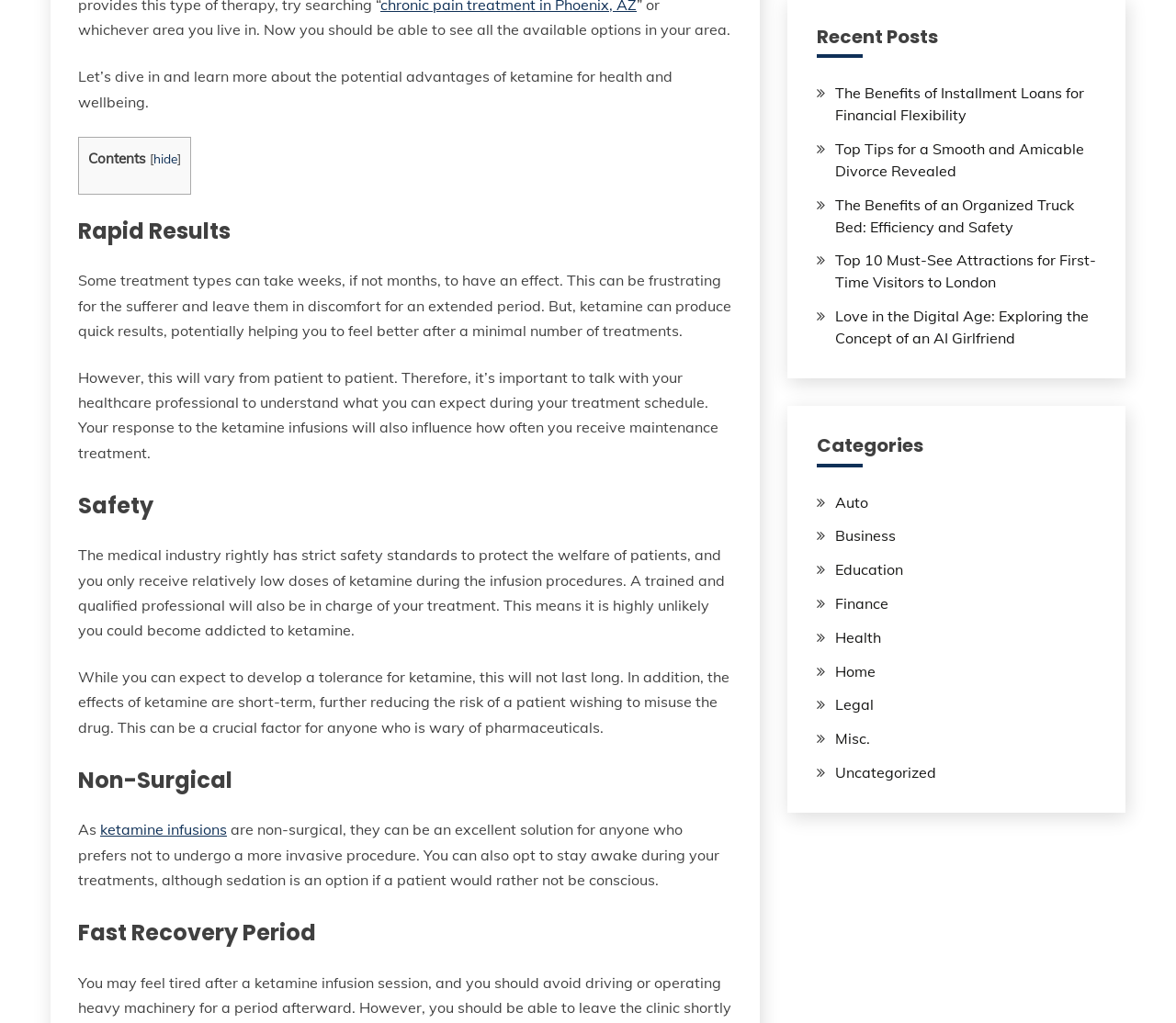Kindly determine the bounding box coordinates for the clickable area to achieve the given instruction: "read 'Rapid Results'".

[0.066, 0.208, 0.622, 0.245]